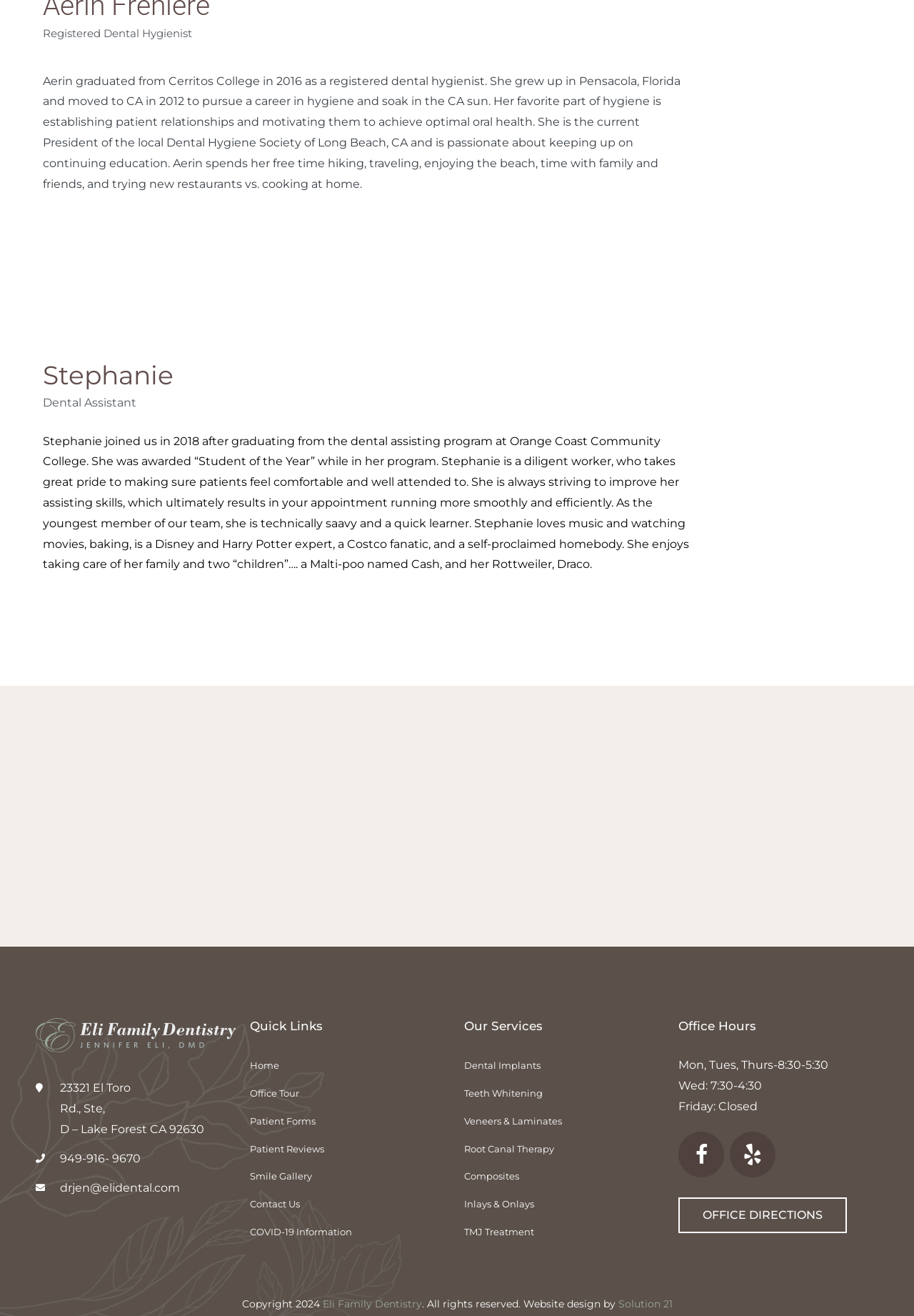What is the name of the person who is a dental assistant?
Please provide a comprehensive answer based on the visual information in the image.

According to the text description, Stephanie is a dental assistant who joined the office in 2018 after graduating from the dental assisting program at Orange Coast Community College.